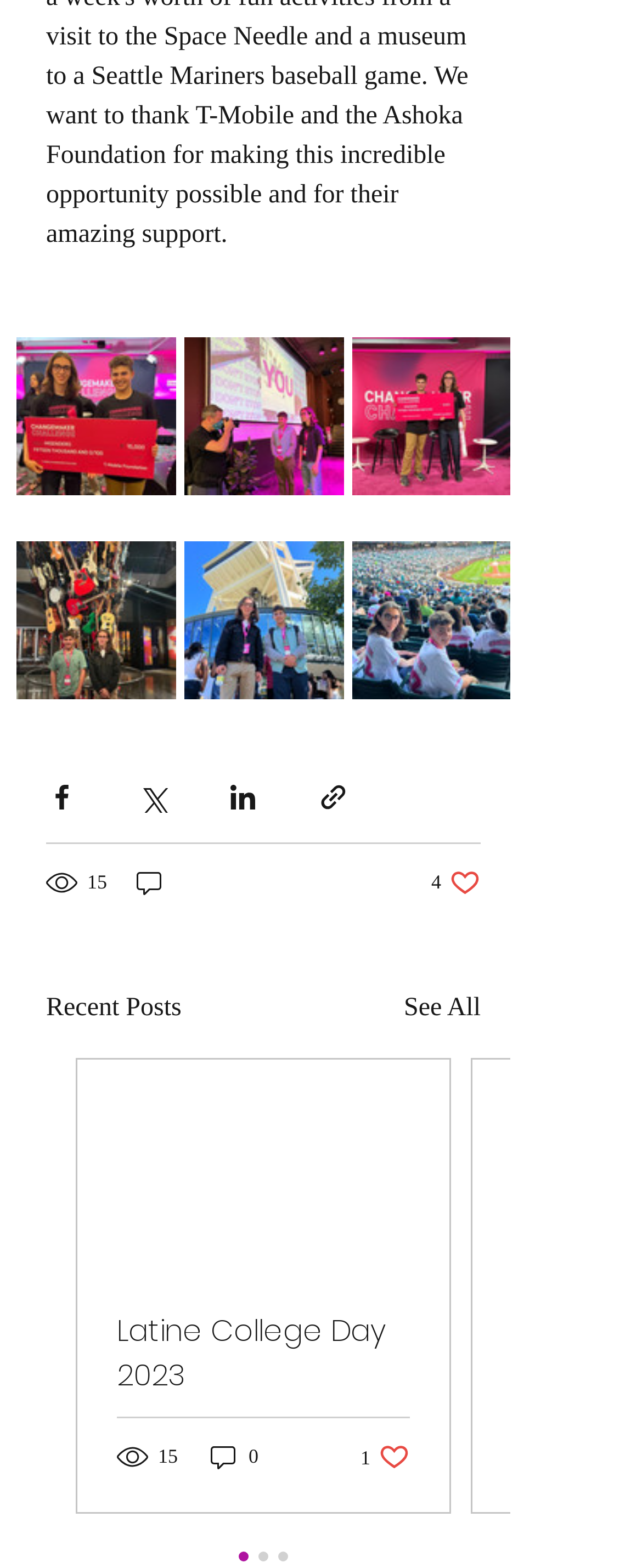Please respond in a single word or phrase: 
What is the number of views for the first post?

15